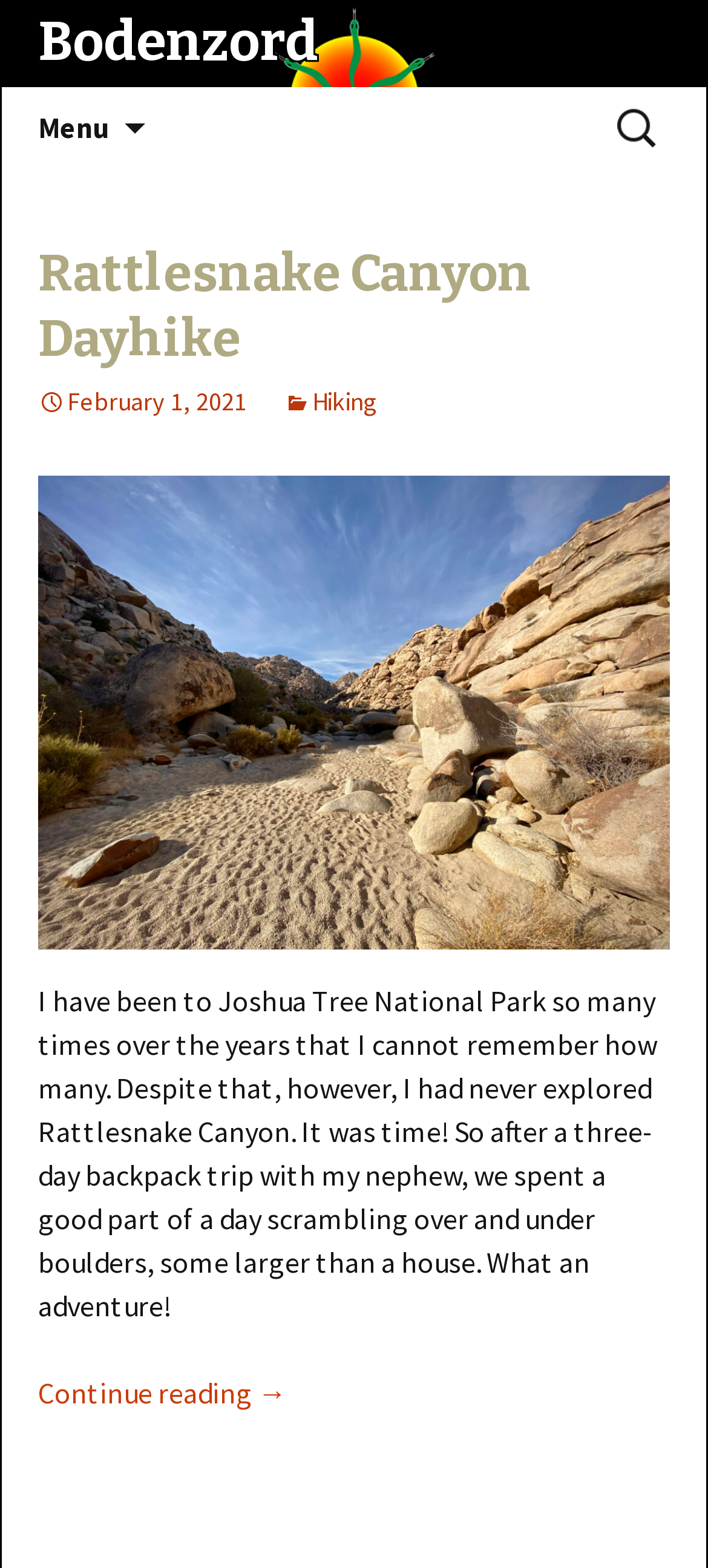From the given element description: "February 1, 2021", find the bounding box for the UI element. Provide the coordinates as four float numbers between 0 and 1, in the order [left, top, right, bottom].

[0.054, 0.245, 0.349, 0.266]